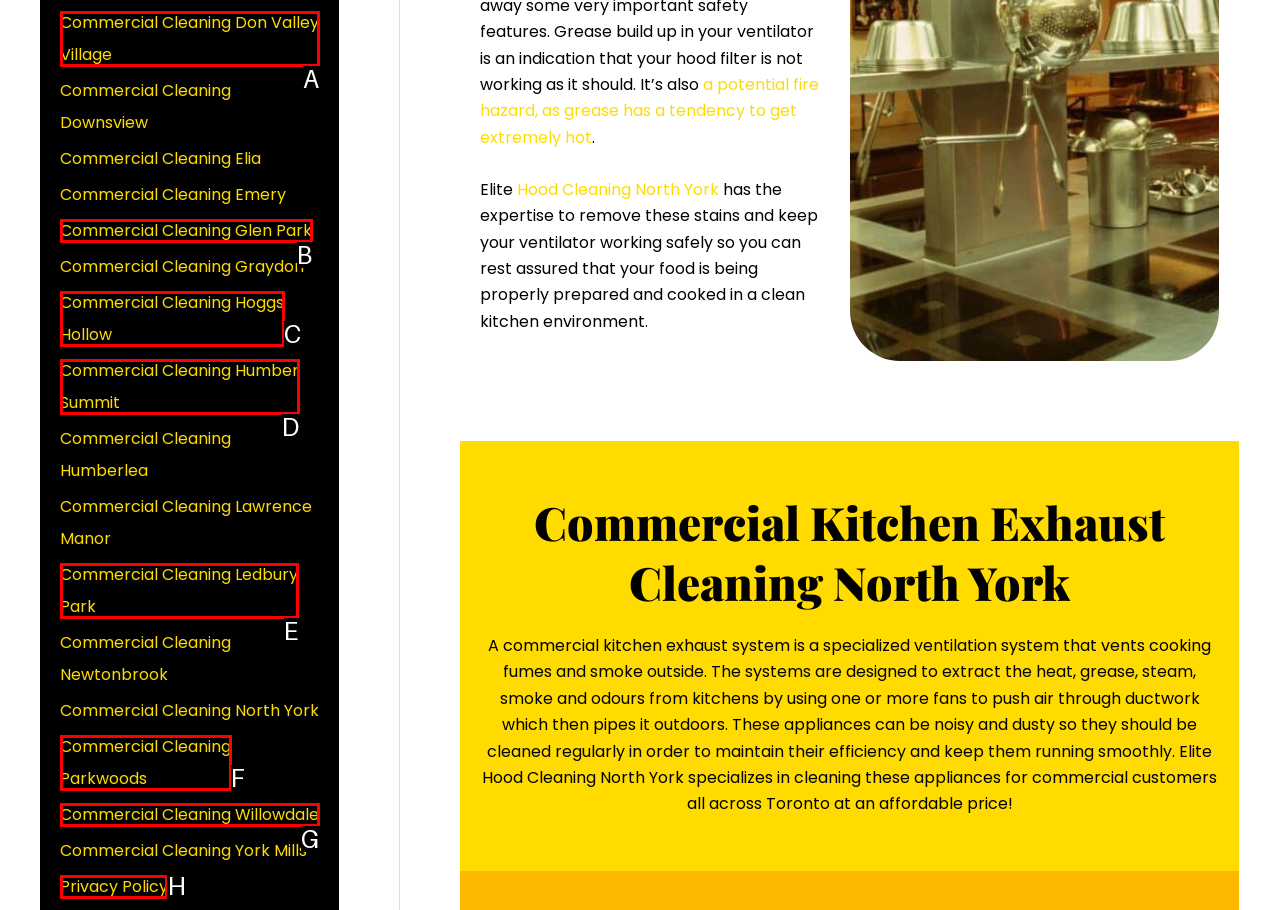Specify which UI element should be clicked to accomplish the task: Click Privacy Policy. Answer with the letter of the correct choice.

H